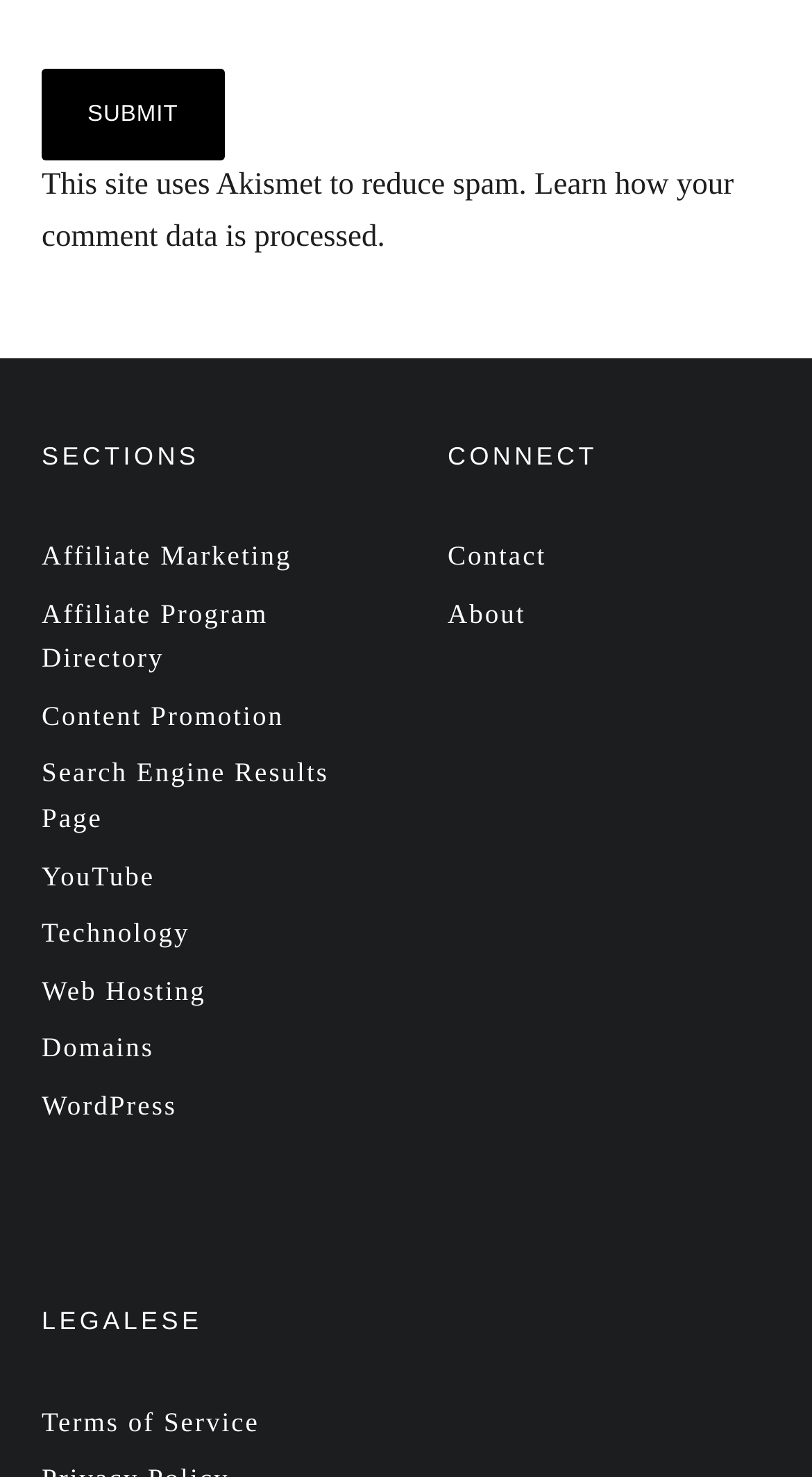What is the last link under 'CONNECT'?
Please provide a single word or phrase as your answer based on the image.

About